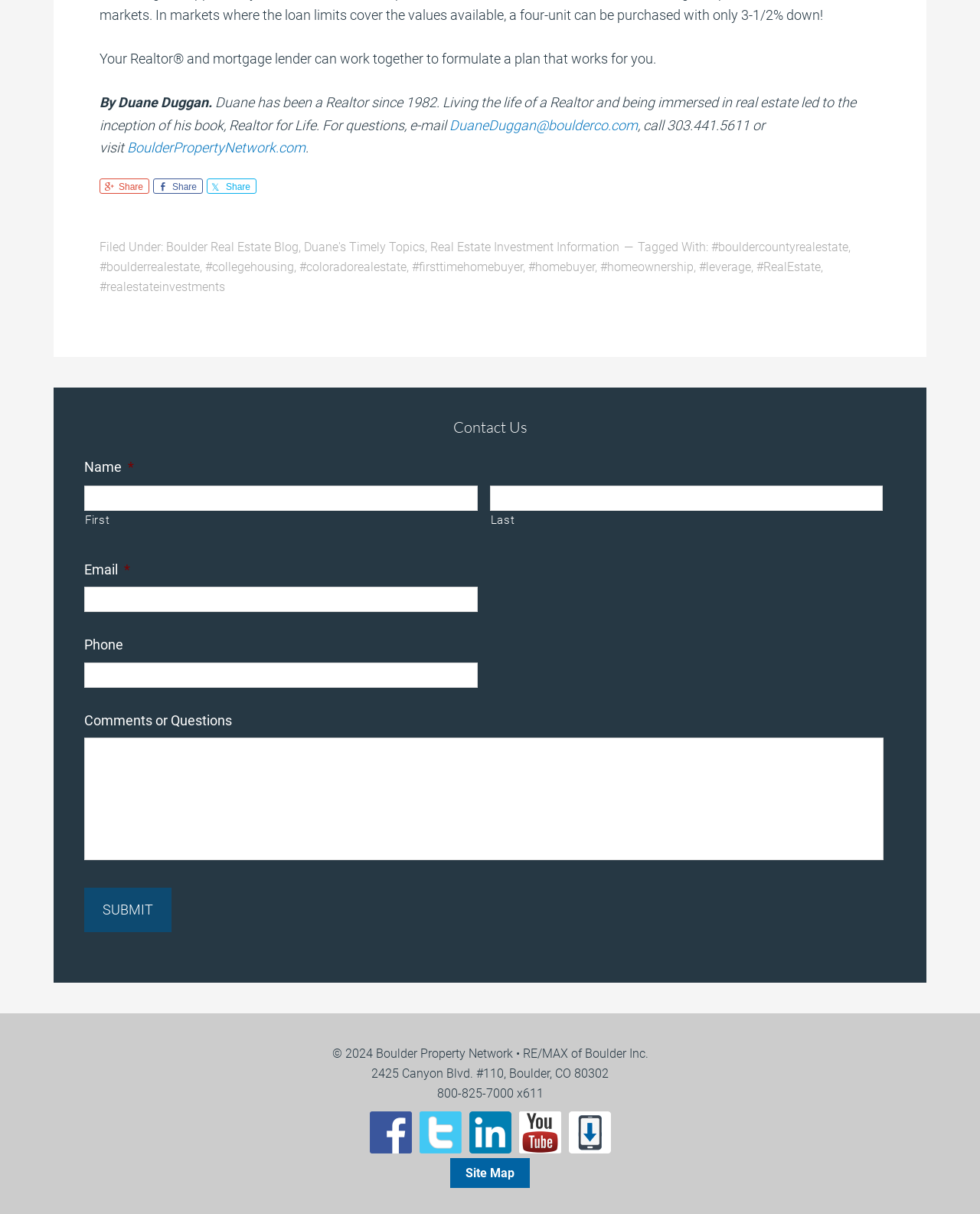Please provide a brief answer to the question using only one word or phrase: 
What is the purpose of the 'Contact Us' section?

To send a message or inquiry